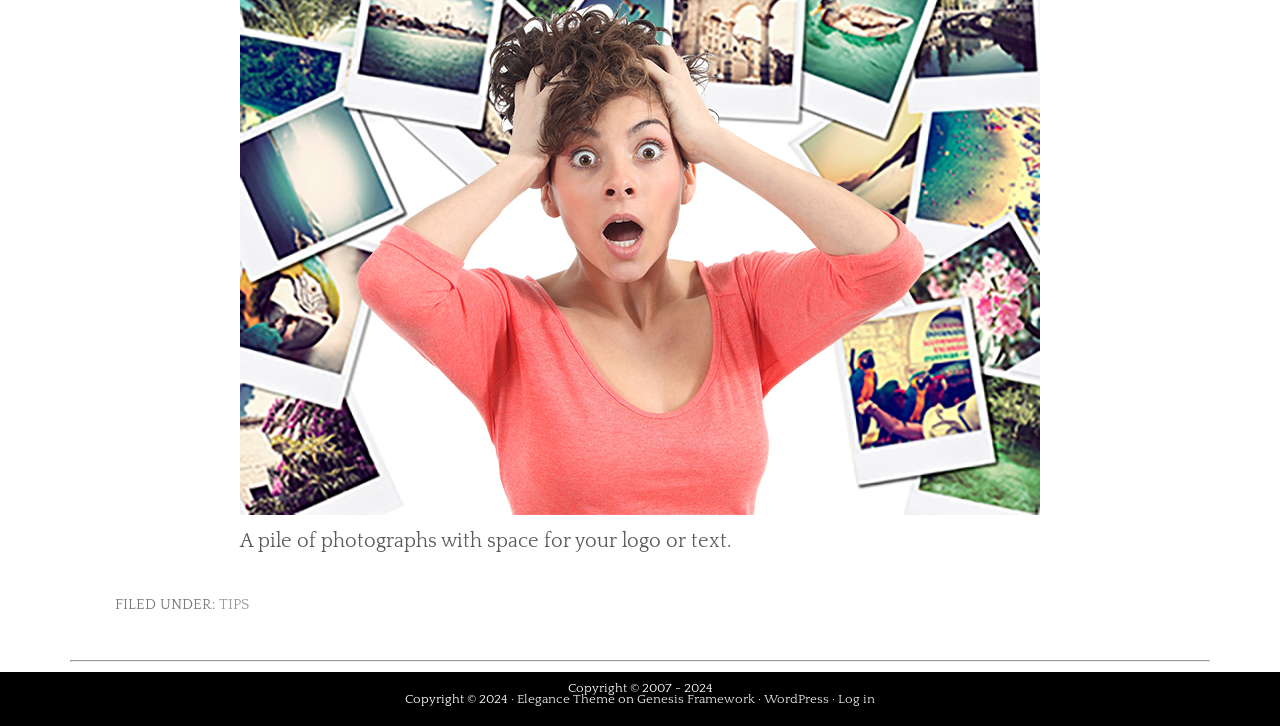Determine the bounding box of the UI element mentioned here: "Tips". The coordinates must be in the format [left, top, right, bottom] with values ranging from 0 to 1.

[0.171, 0.821, 0.195, 0.845]